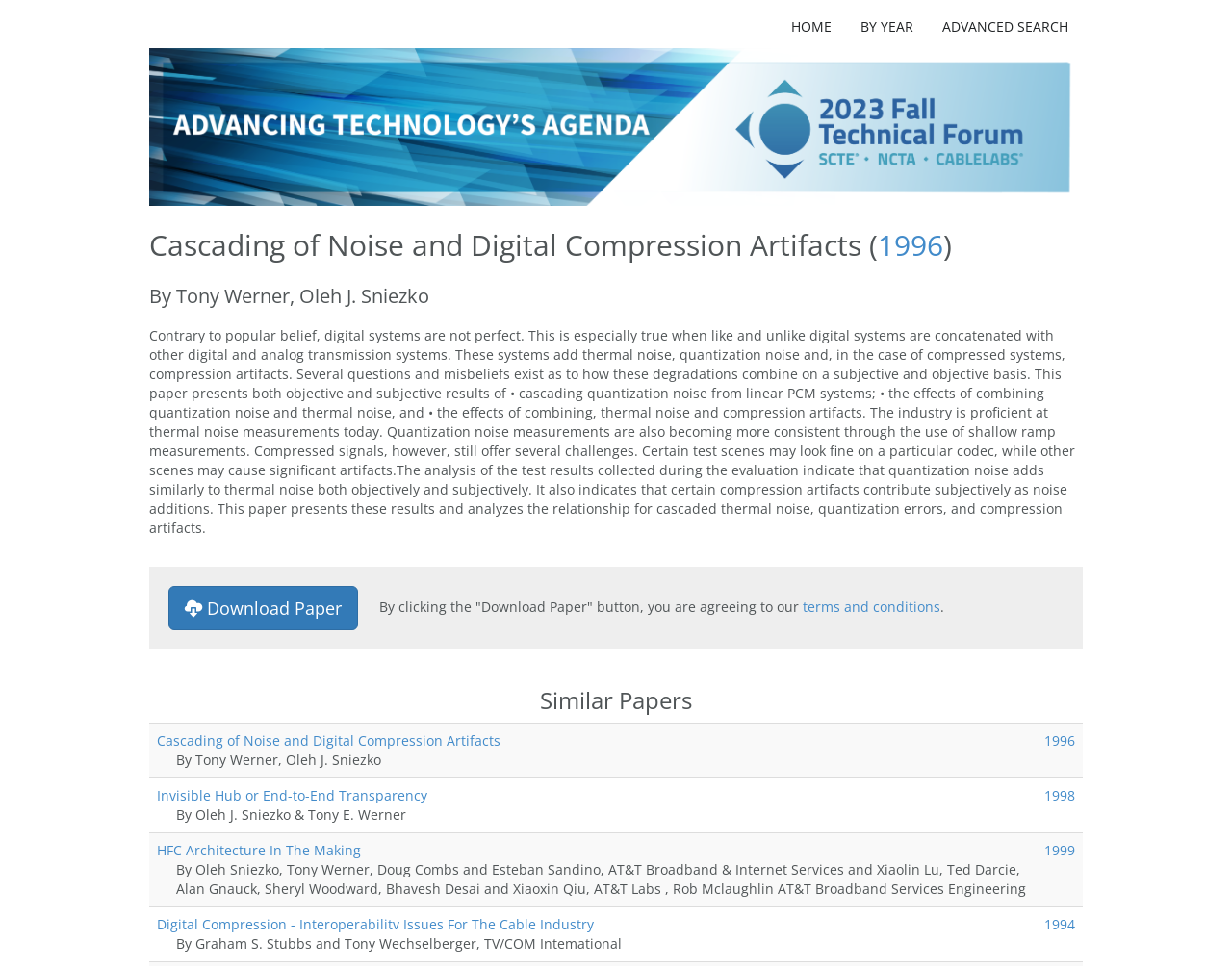Identify the bounding box coordinates of the specific part of the webpage to click to complete this instruction: "view similar paper 'Cascading of Noise and Digital Compression Artifacts'".

[0.127, 0.757, 0.406, 0.776]